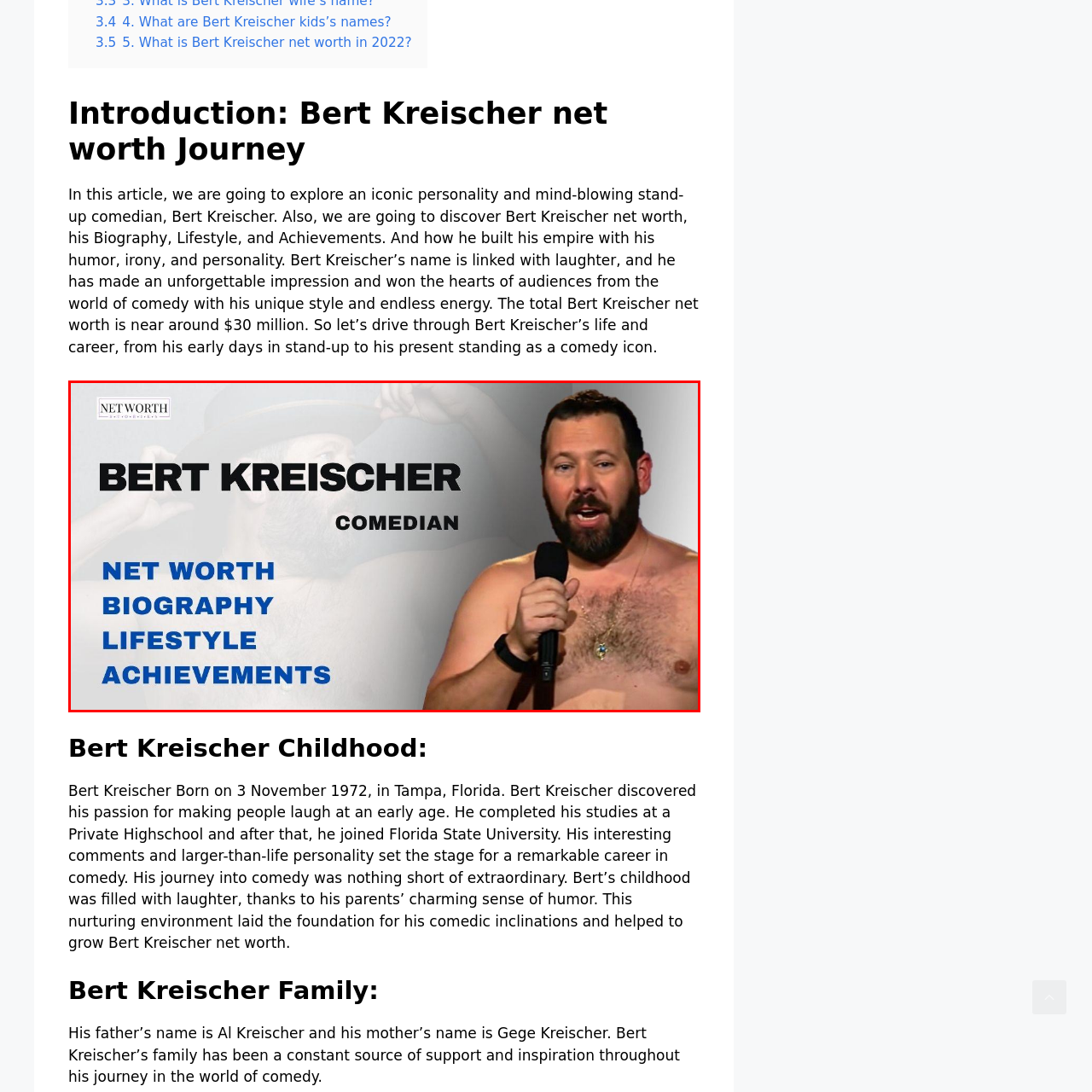What is highlighted below Bert Kreischer's name in the image?
Examine the content inside the red bounding box and give a comprehensive answer to the question.

The answer can be obtained by analyzing the image and looking at the text below Bert Kreischer's name, which highlights key topics related to his career, including 'NET WORTH', 'BIOGRAPHY', 'LIFESTYLE', and 'ACHIEVEMENTS'.